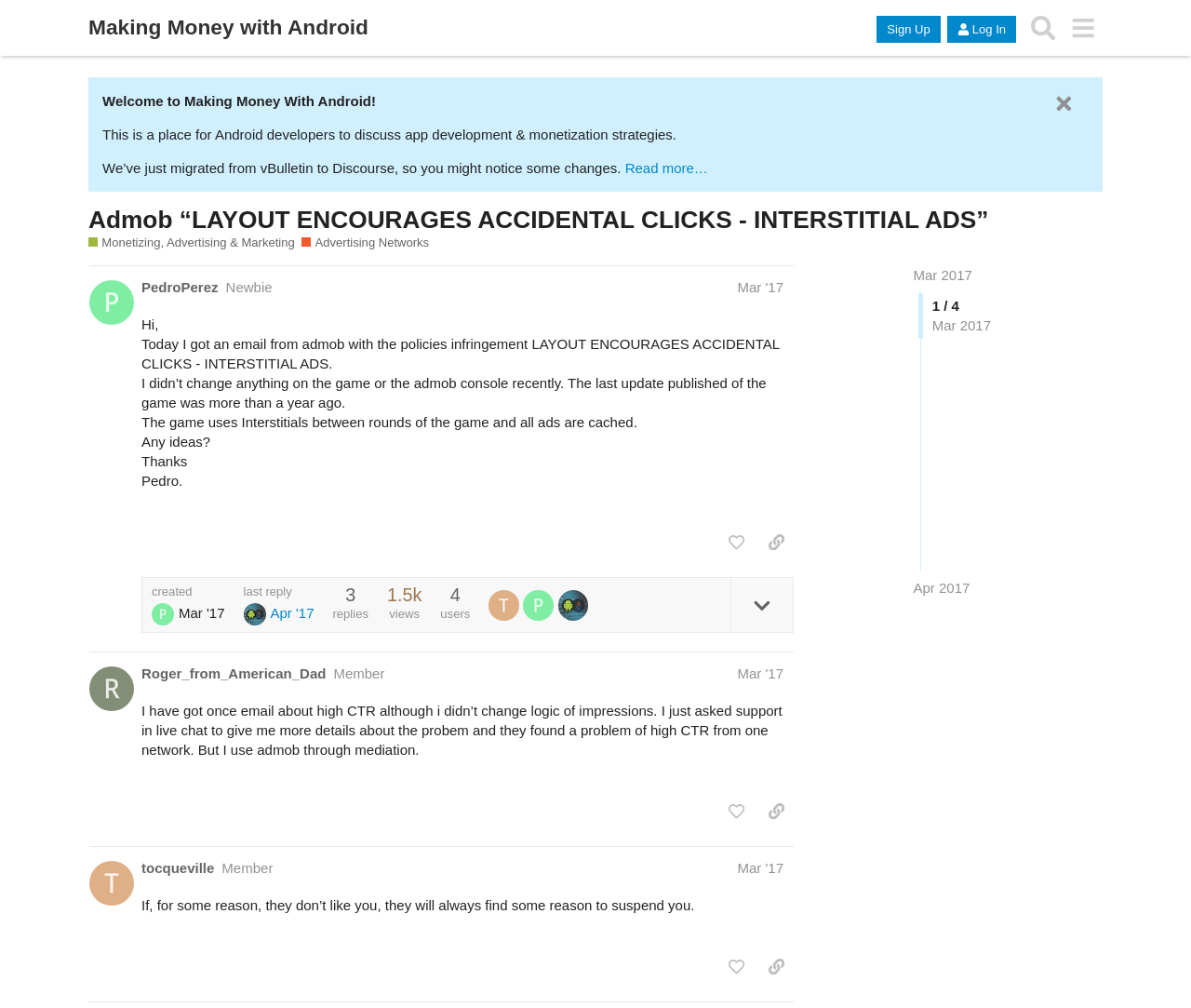Find the bounding box coordinates for the element that must be clicked to complete the instruction: "Read more…". The coordinates should be four float numbers between 0 and 1, indicated as [left, top, right, bottom].

[0.525, 0.158, 0.594, 0.174]